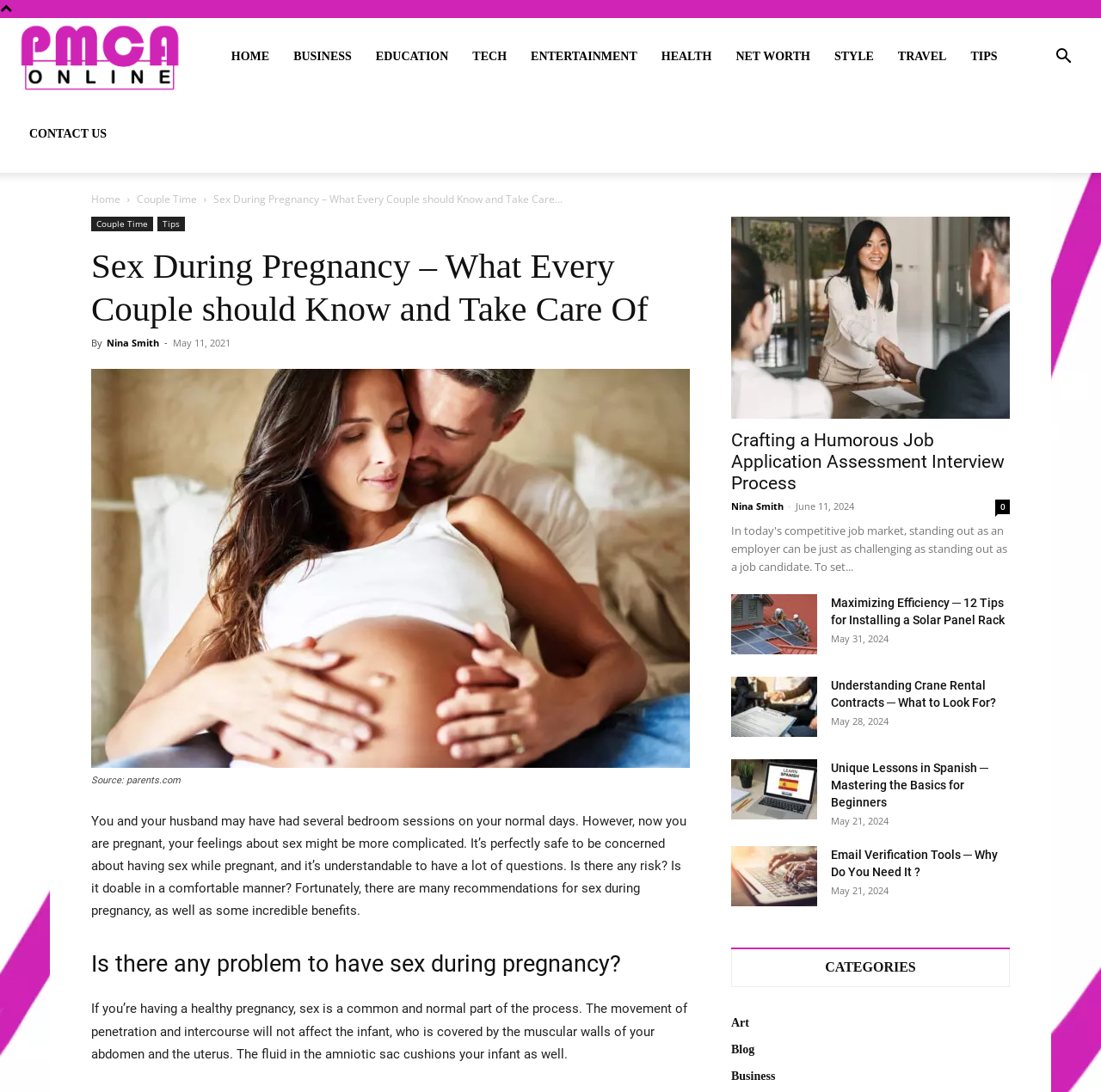Please determine the bounding box coordinates of the element to click in order to execute the following instruction: "Search for something". The coordinates should be four float numbers between 0 and 1, specified as [left, top, right, bottom].

[0.947, 0.046, 0.984, 0.061]